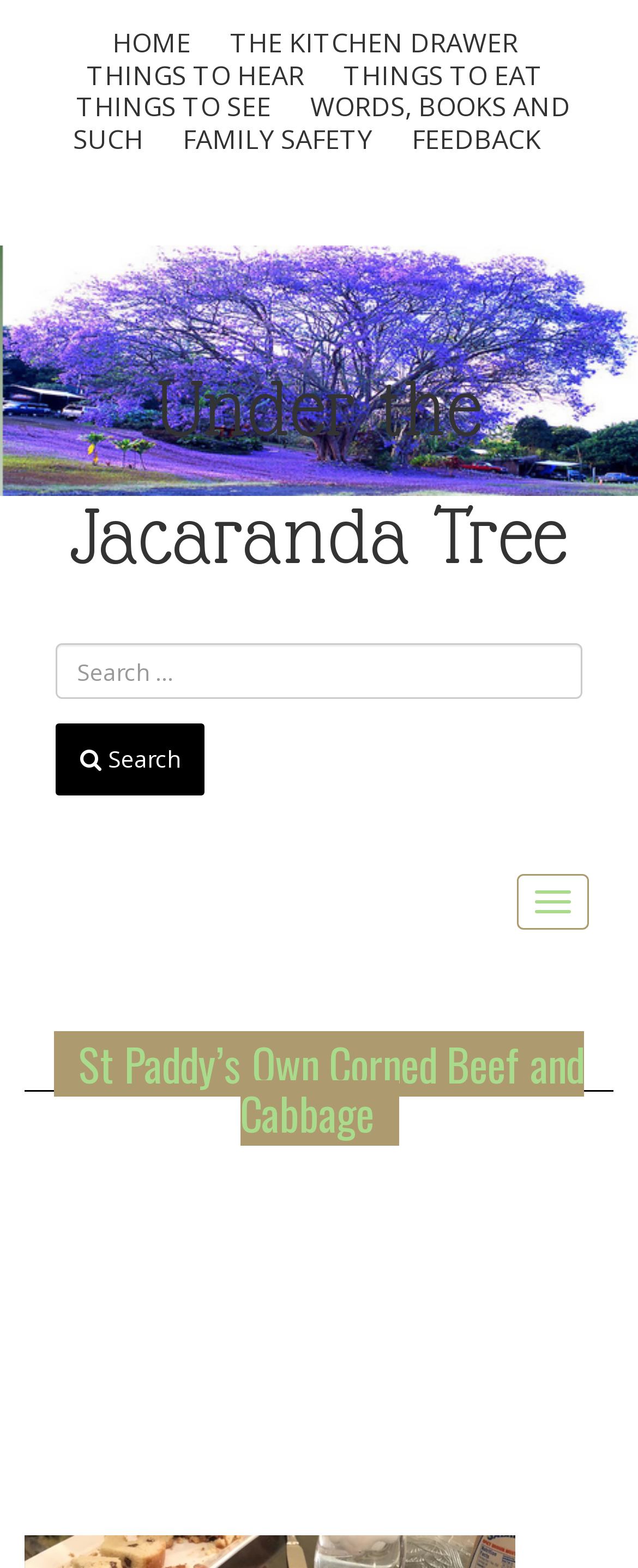Find and indicate the bounding box coordinates of the region you should select to follow the given instruction: "search for something".

[0.087, 0.411, 0.913, 0.446]